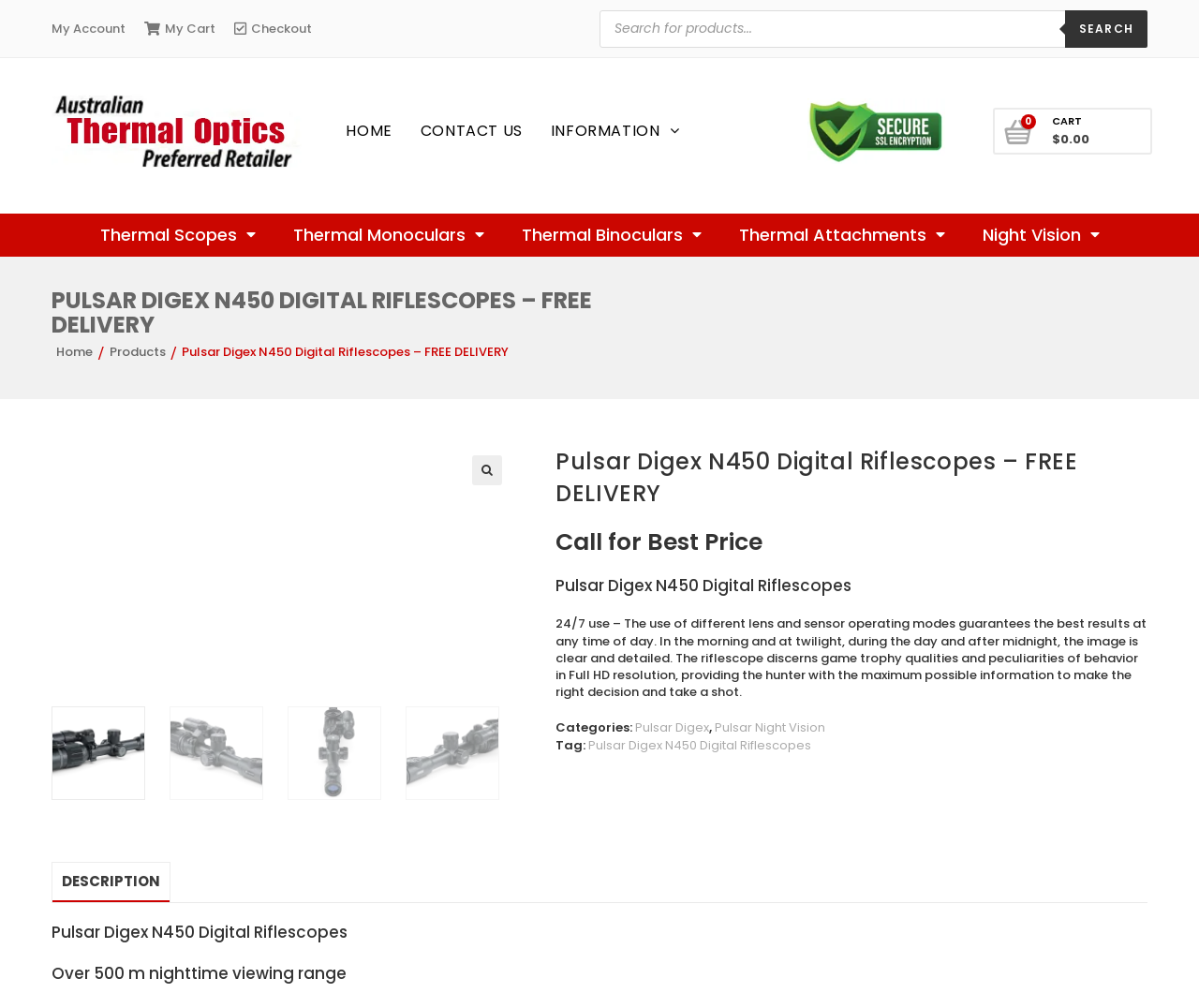Please provide a comprehensive response to the question based on the details in the image: What is the category of the product?

I found the answer by looking at the text 'Categories: Pulsar Digex' which indicates that Pulsar Digex is a category of the product.